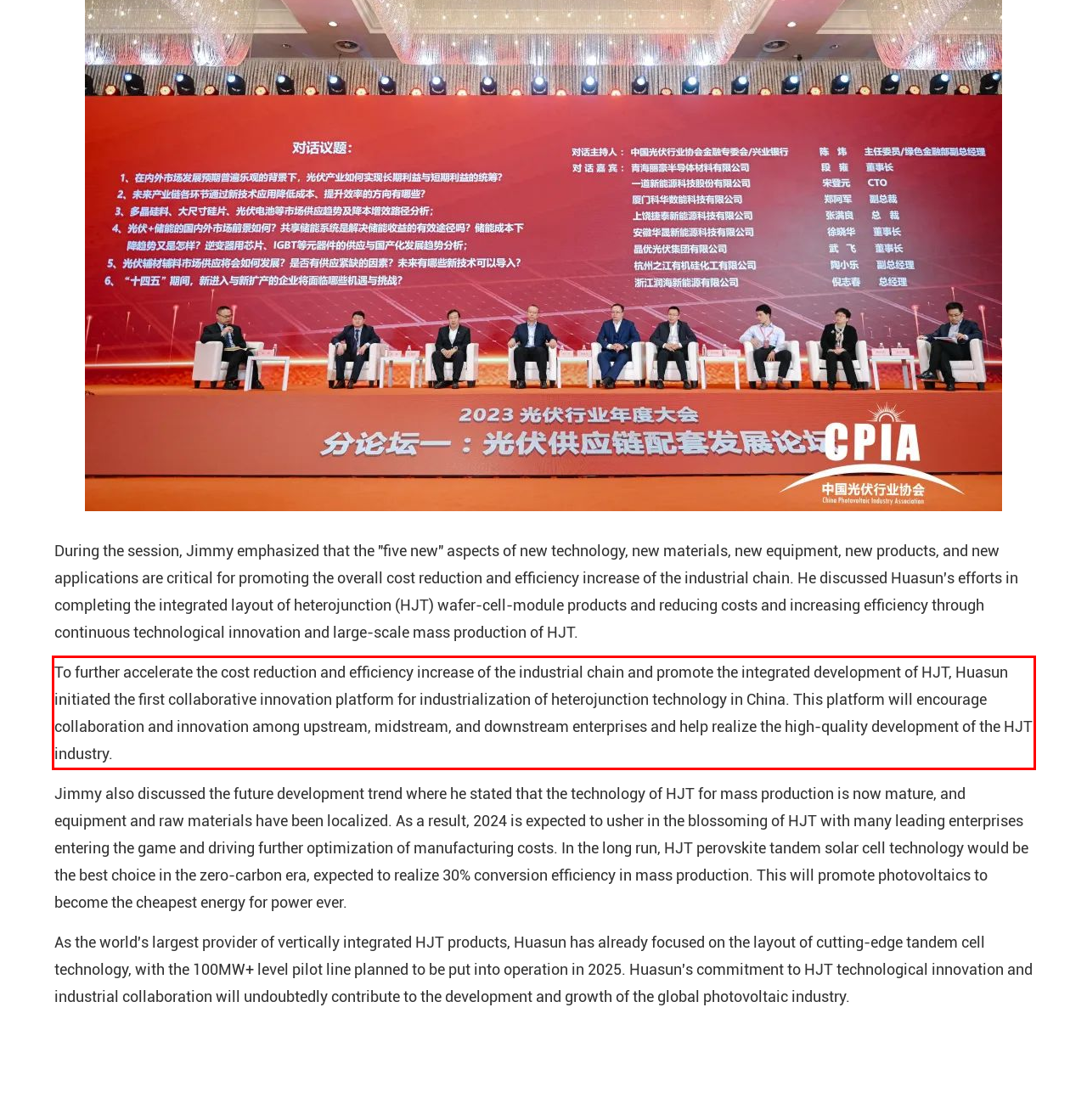From the screenshot of the webpage, locate the red bounding box and extract the text contained within that area.

To further accelerate the cost reduction and efficiency increase of the industrial chain and promote the integrated development of HJT, Huasun initiated the first collaborative innovation platform for industrialization of heterojunction technology in China. This platform will encourage collaboration and innovation among upstream, midstream, and downstream enterprises and help realize the high-quality development of the HJT industry.